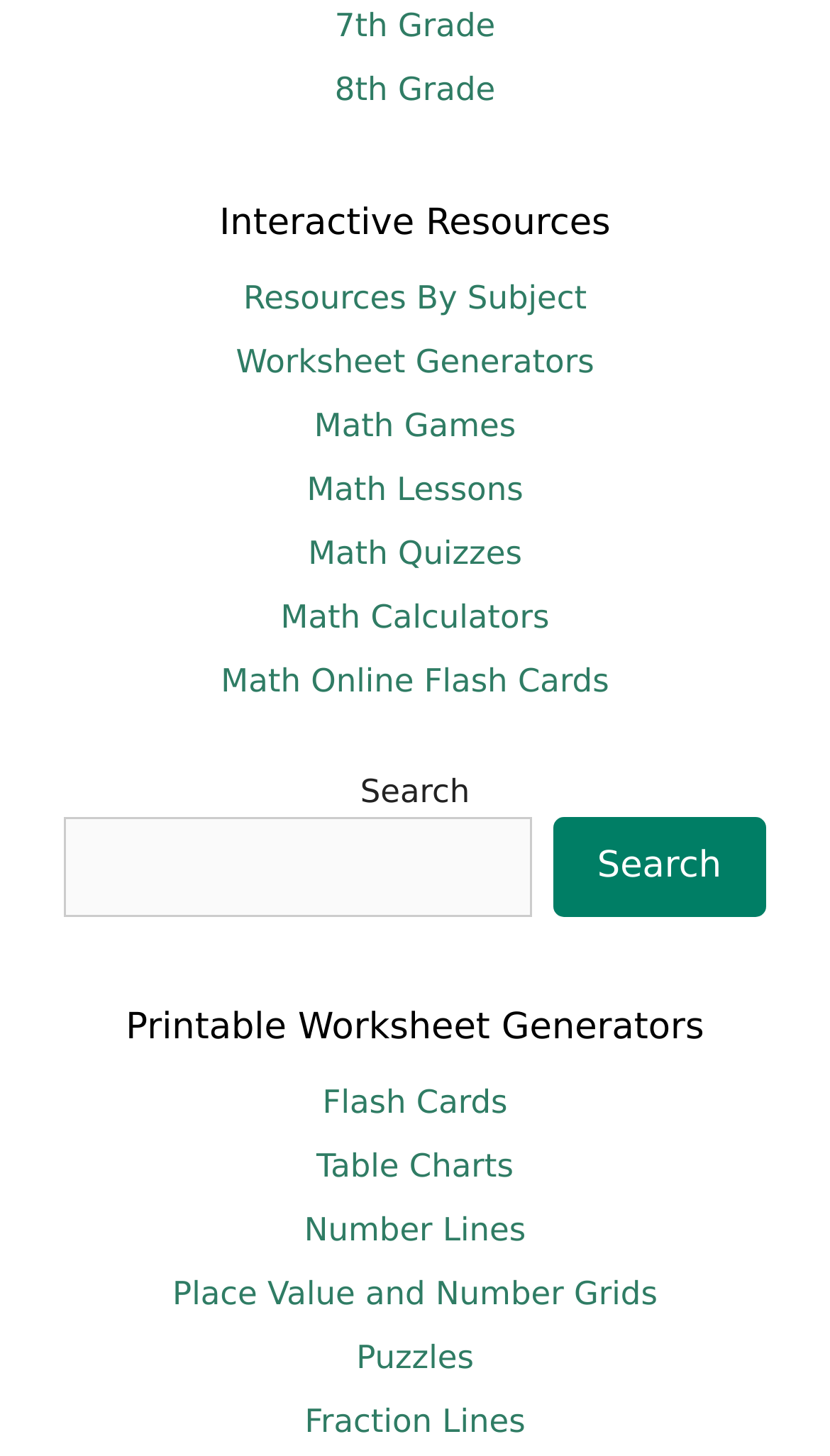Use a single word or phrase to answer the question:
How many links are listed under 'Interactive Resources'?

5